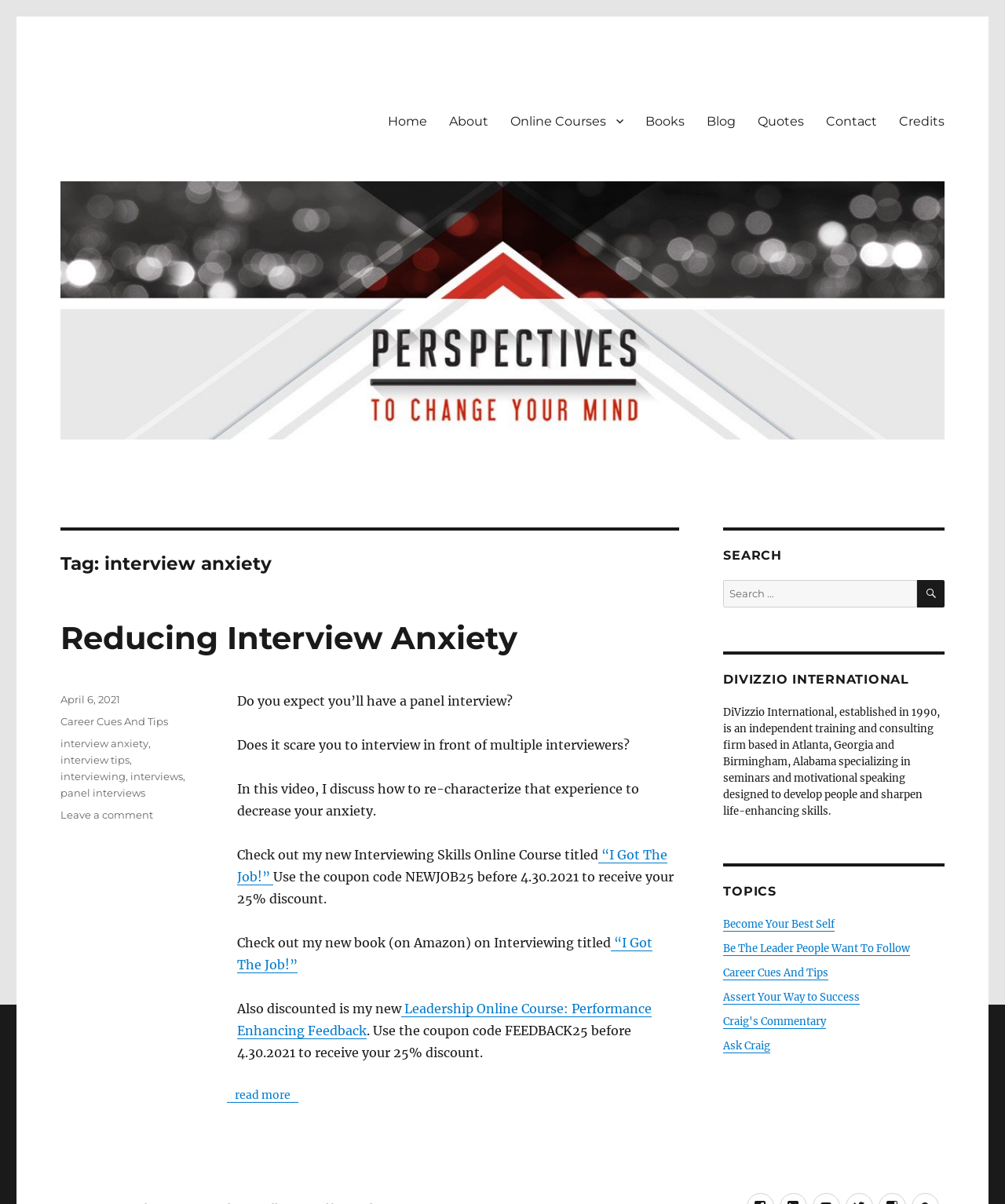Identify the bounding box coordinates of the region that should be clicked to execute the following instruction: "Leave a comment on 'Reducing Interview Anxiety'".

[0.06, 0.672, 0.153, 0.682]